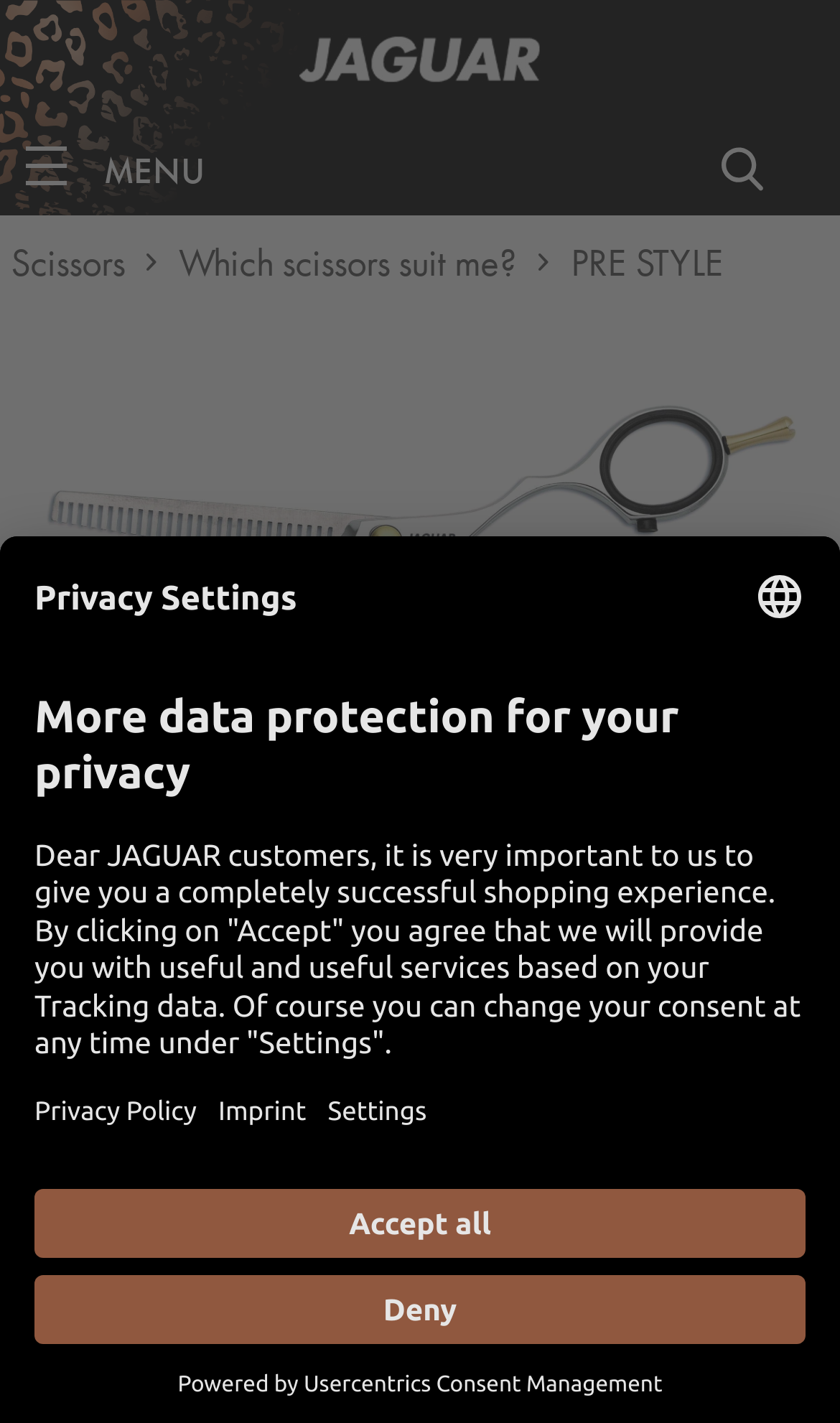Specify the bounding box coordinates of the area to click in order to execute this command: 'View product details'. The coordinates should consist of four float numbers ranging from 0 to 1, and should be formatted as [left, top, right, bottom].

[0.026, 0.689, 0.974, 0.744]